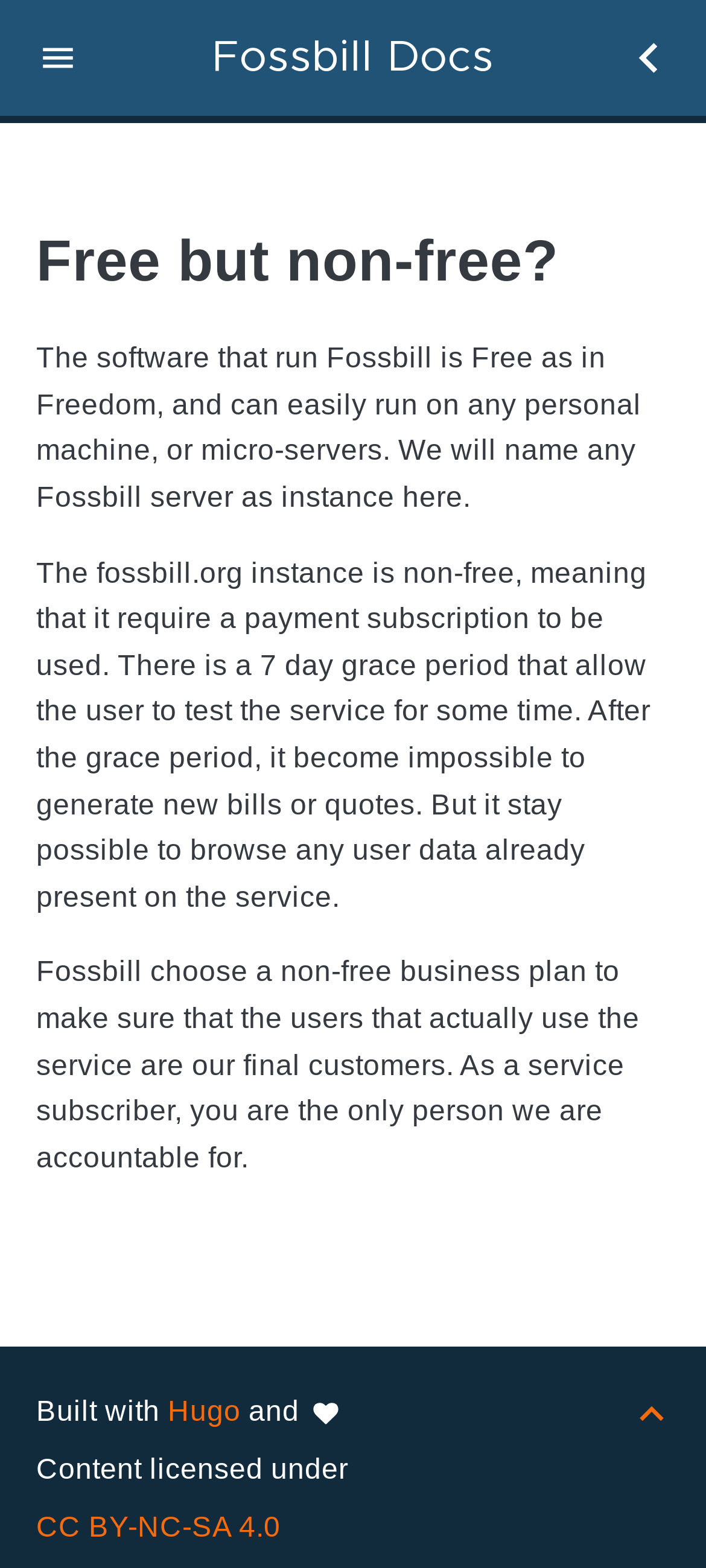What is the principal heading displayed on the webpage?

Free but non-free?